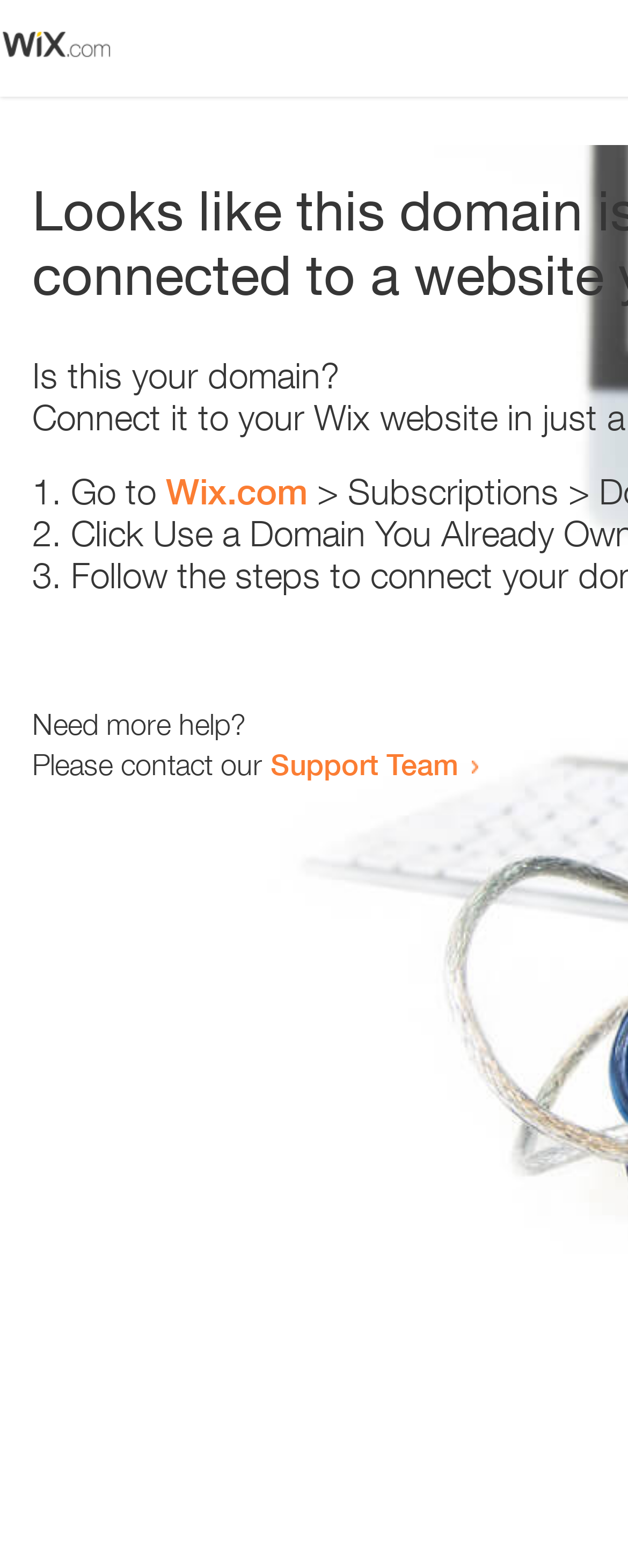Detail the webpage's structure and highlights in your description.

The webpage appears to be an error page, with a small image at the top left corner. Below the image, there is a question "Is this your domain?" in a prominent position. 

To the right of the question, there is a numbered list with three items. The first item starts with "1." and suggests going to "Wix.com". The second item starts with "2." and the third item starts with "3.", but their contents are not specified. 

Below the list, there is a section that offers help. It starts with the question "Need more help?" and provides a link to the "Support Team" for contacting them.